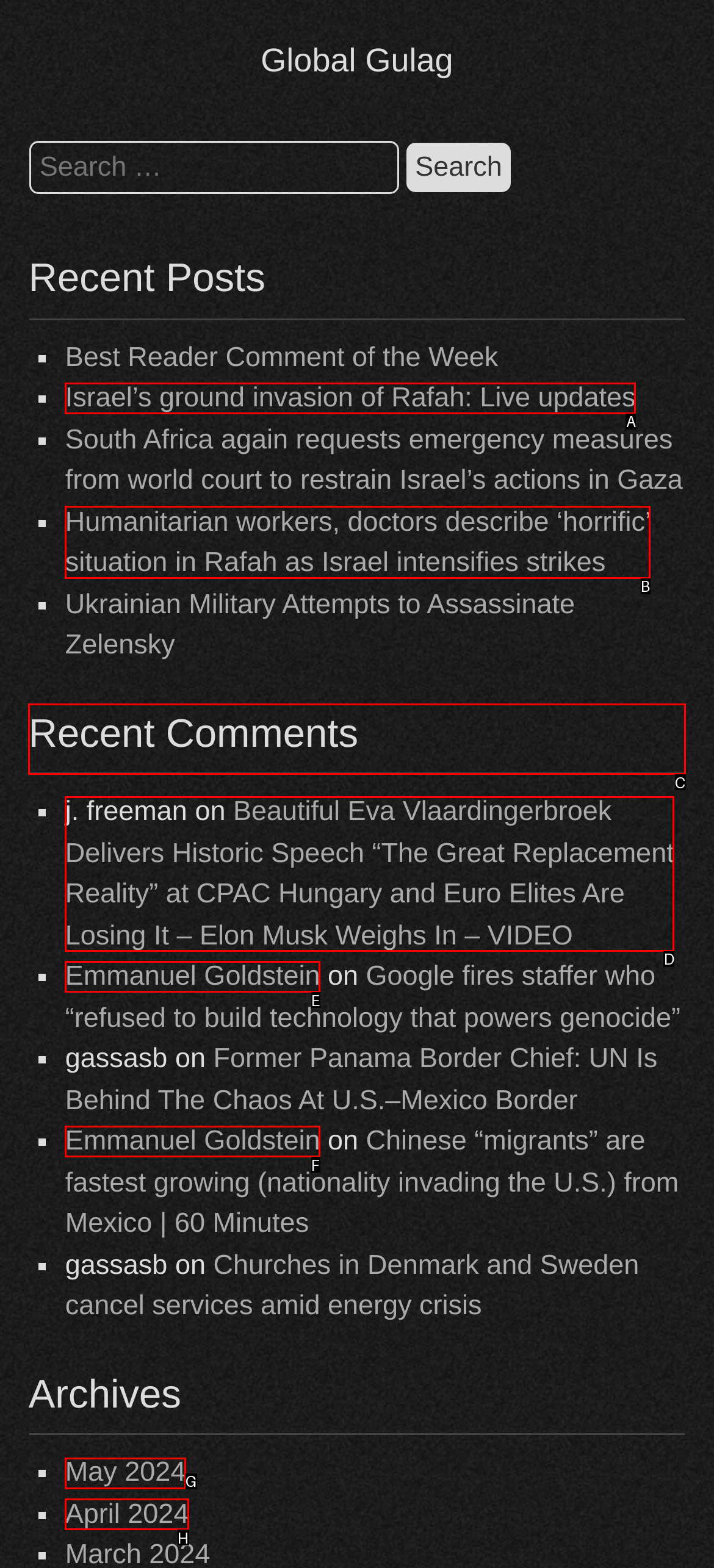Decide which HTML element to click to complete the task: View recent comments Provide the letter of the appropriate option.

C